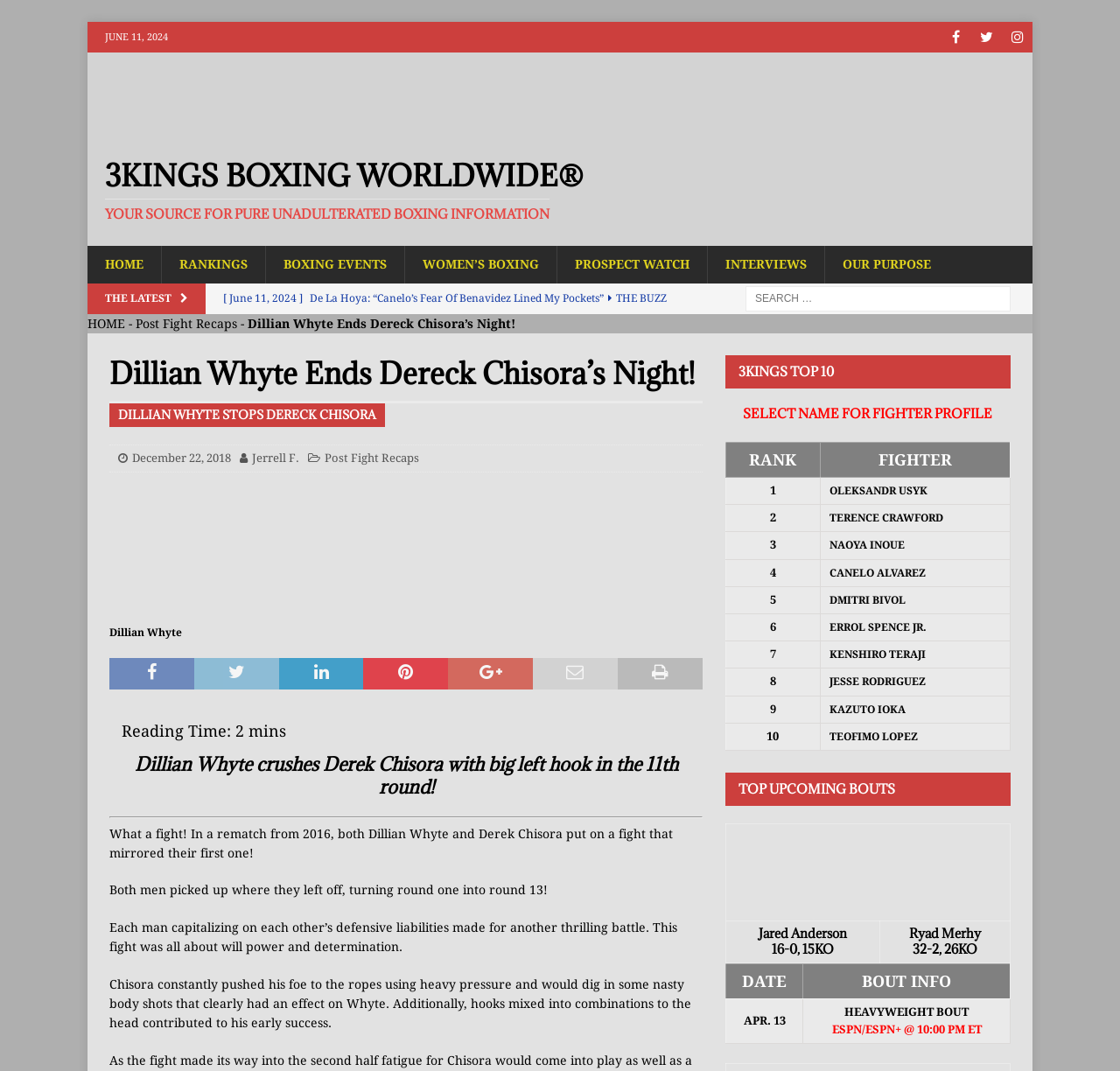Please provide a one-word or short phrase answer to the question:
What is the purpose of the search box on the webpage?

To search for articles